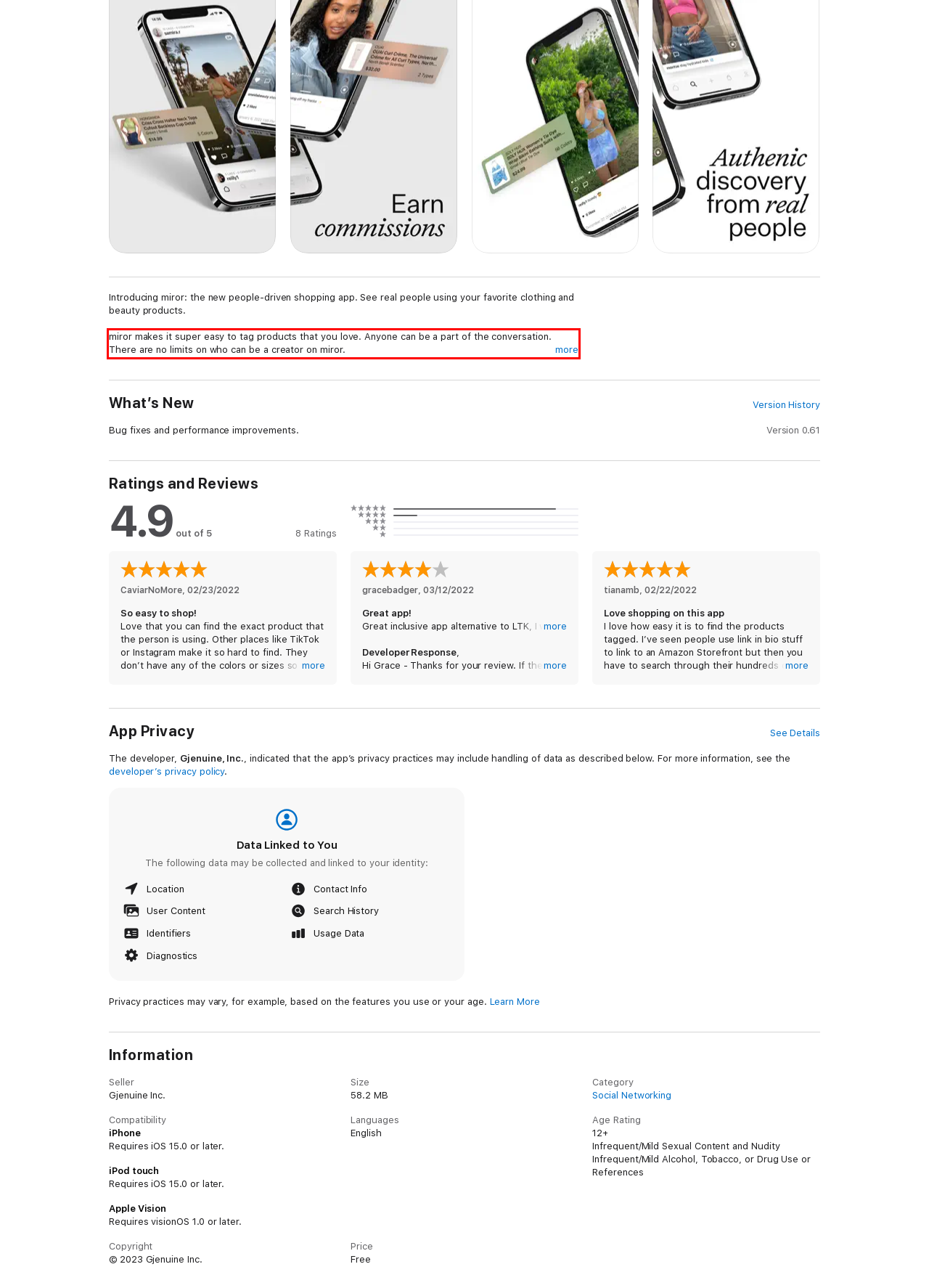Given a screenshot of a webpage containing a red bounding box, perform OCR on the text within this red bounding box and provide the text content.

miror makes it super easy to tag products that you love. Anyone can be a part of the conversation. There are no limits on who can be a creator on miror.